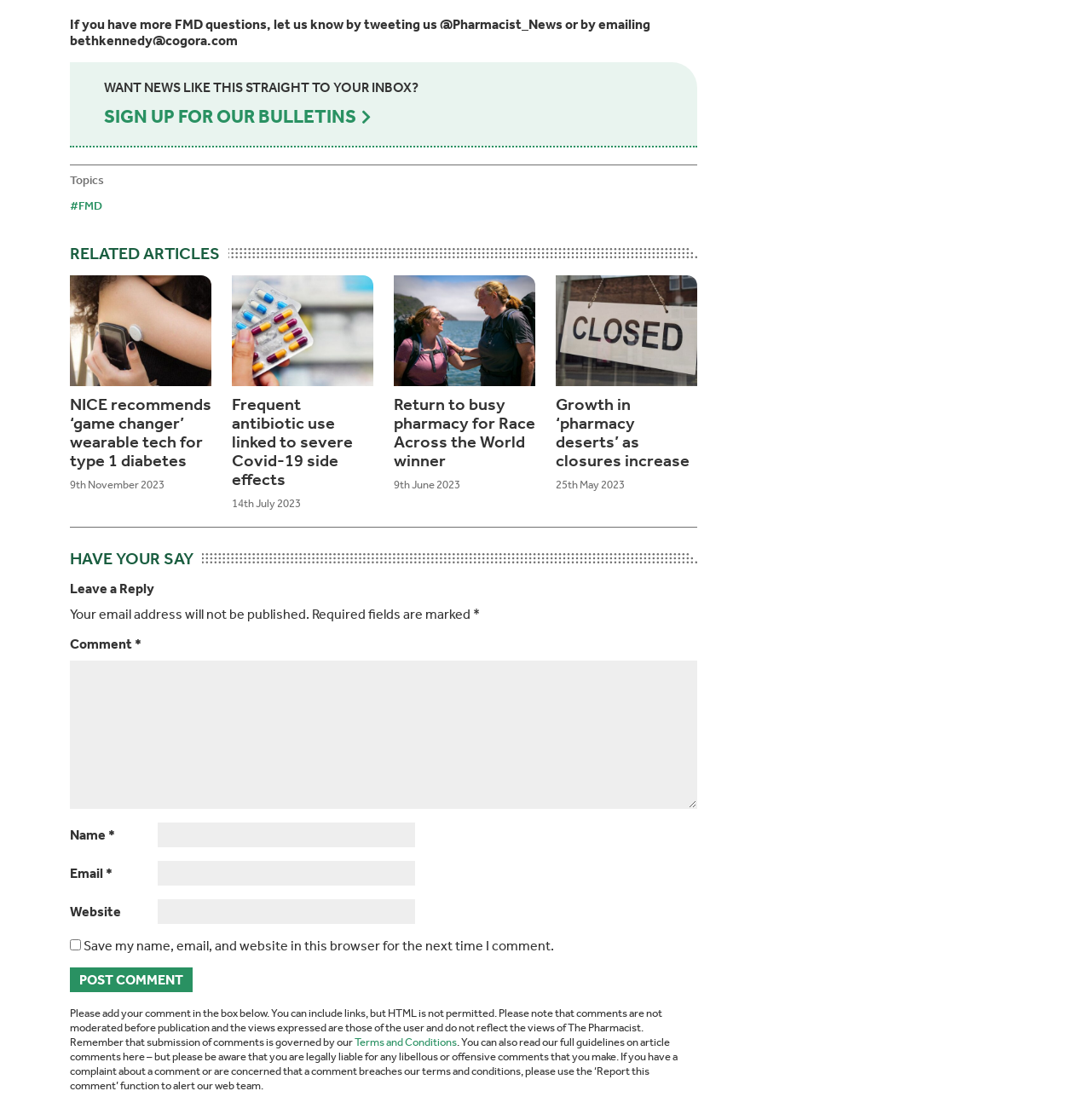What is the purpose of the 'SIGN UP FOR OUR BULLETINS' link?
Provide an in-depth answer to the question, covering all aspects.

The link 'SIGN UP FOR OUR BULLETINS' is located near the heading 'WANT NEWS LIKE THIS STRAIGHT TO YOUR INBOX?'. This suggests that the purpose of the link is to allow users to sign up for news updates or bulletins from the website.